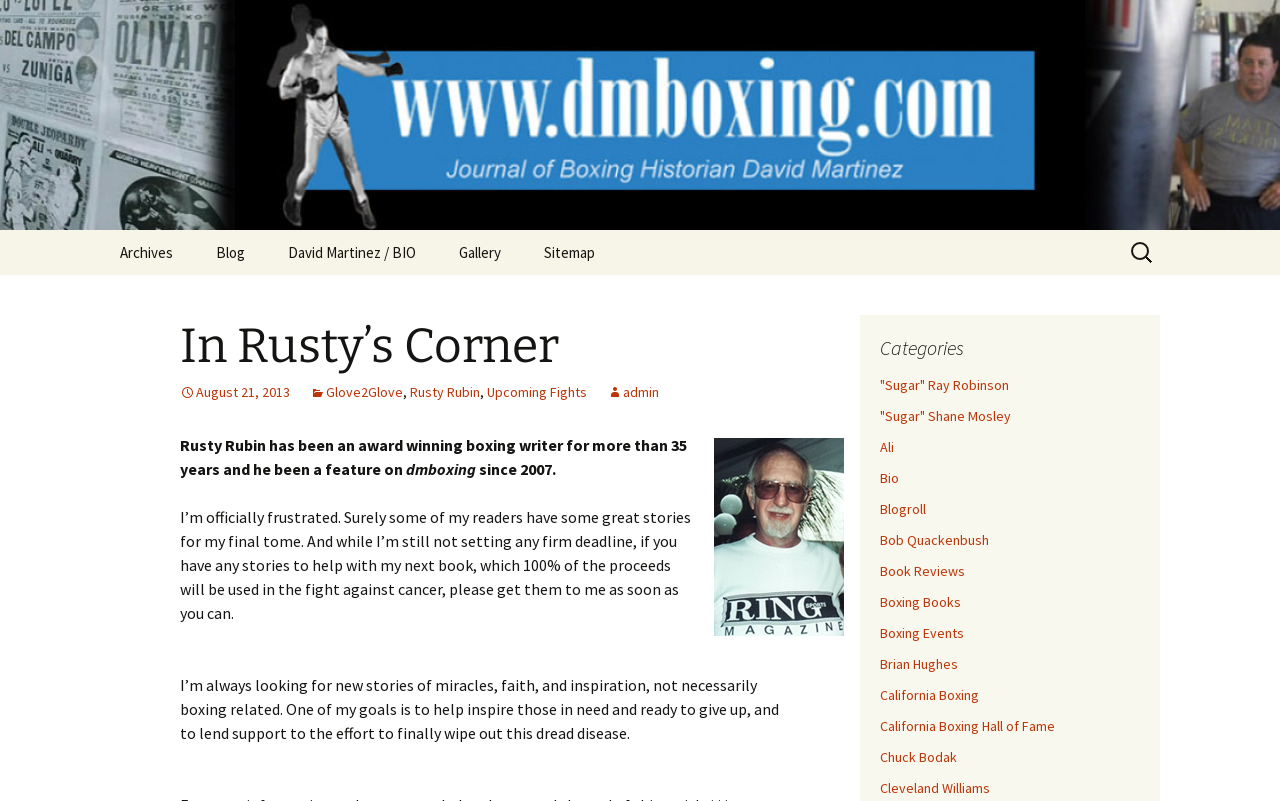Please study the image and answer the question comprehensively:
What is the purpose of the next book?

The answer can be found by looking at the text '100% of the proceeds will be used in the fight against cancer' which suggests that the purpose of the next book is to help fight against cancer.